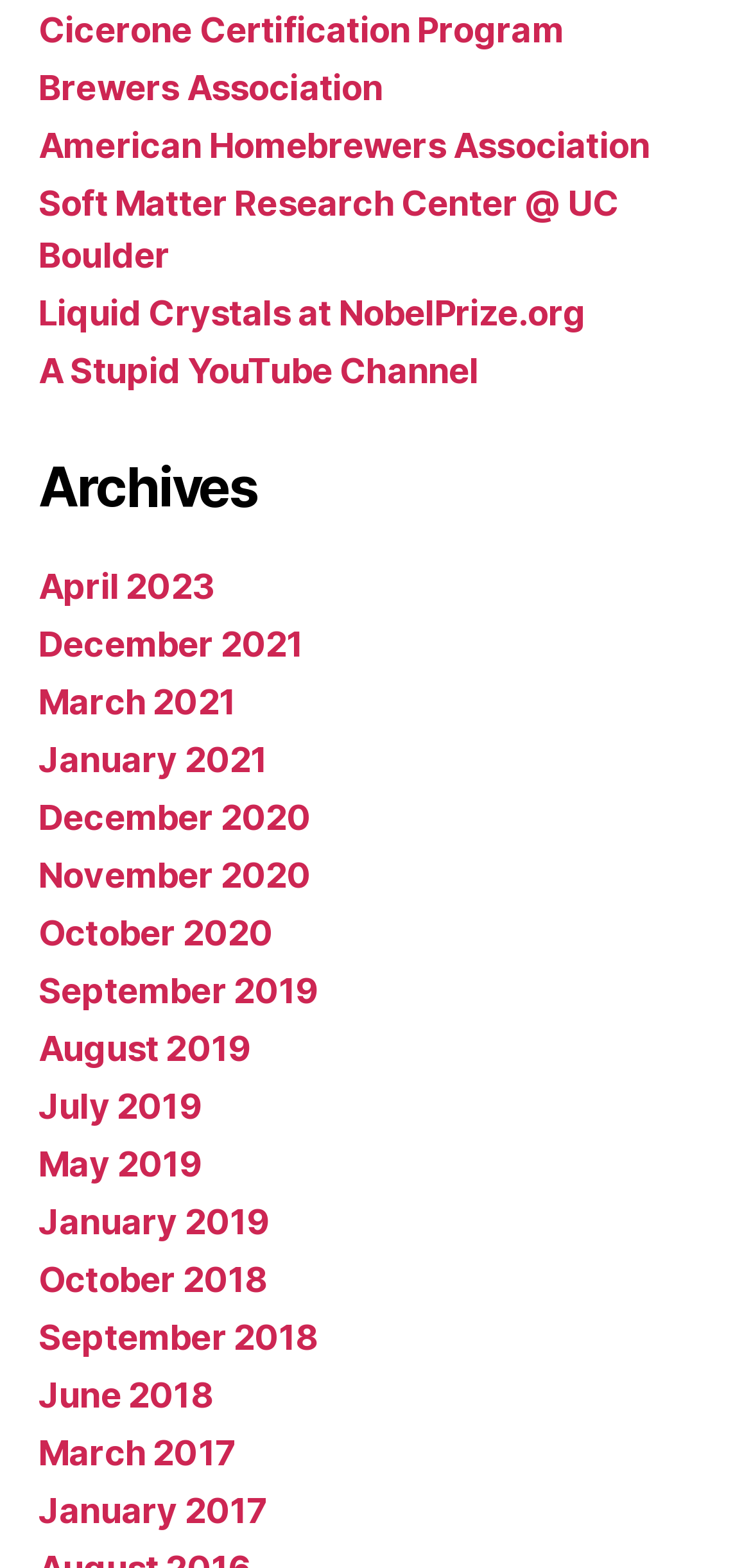How many links are under the 'Archives' heading?
Using the image, give a concise answer in the form of a single word or short phrase.

19